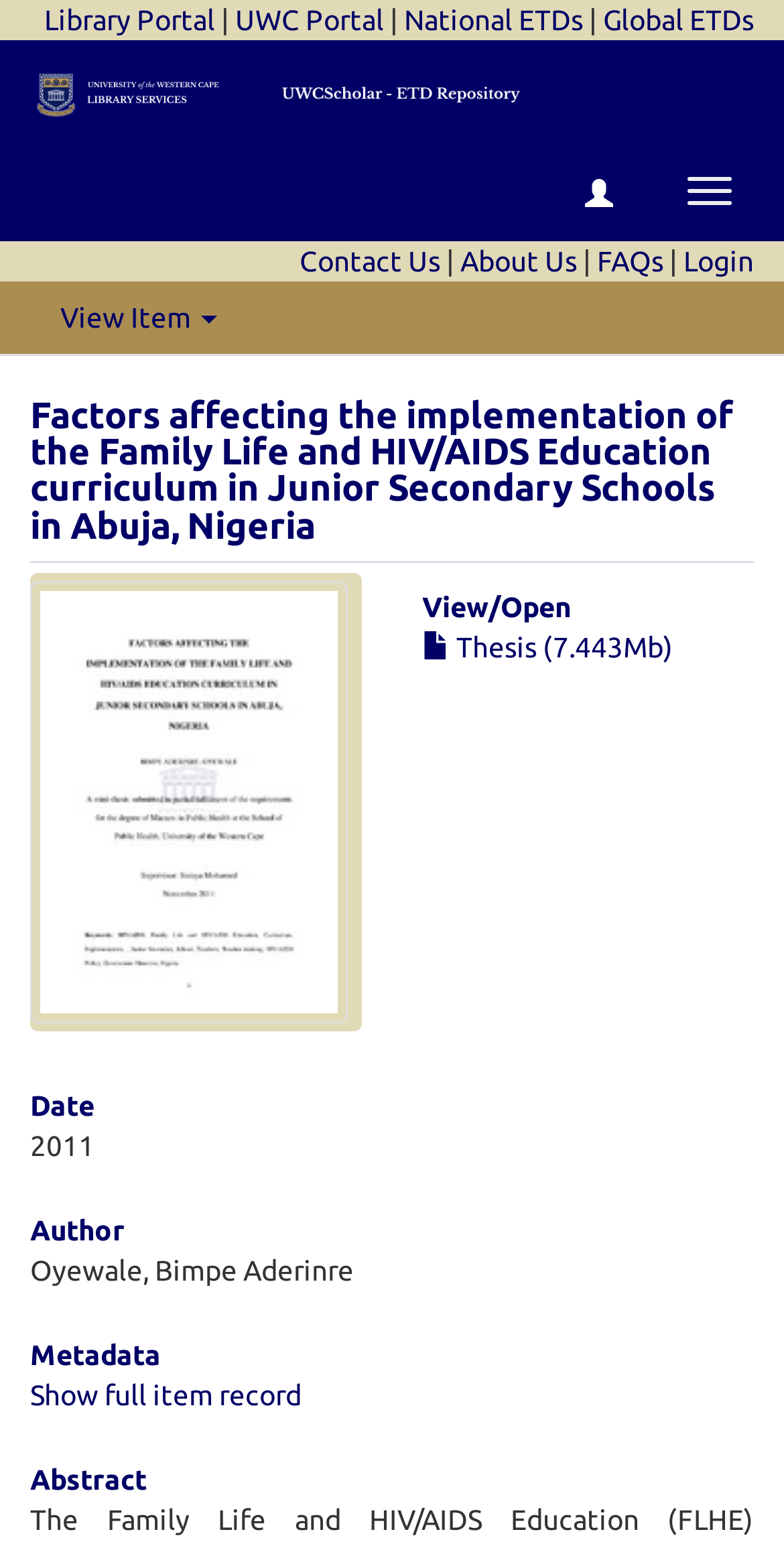What is the author of the thesis?
Refer to the image and give a detailed answer to the question.

I looked for the author information on the webpage and found it under the 'Author' heading. The author's name is Oyewale, Bimpe Aderinre.